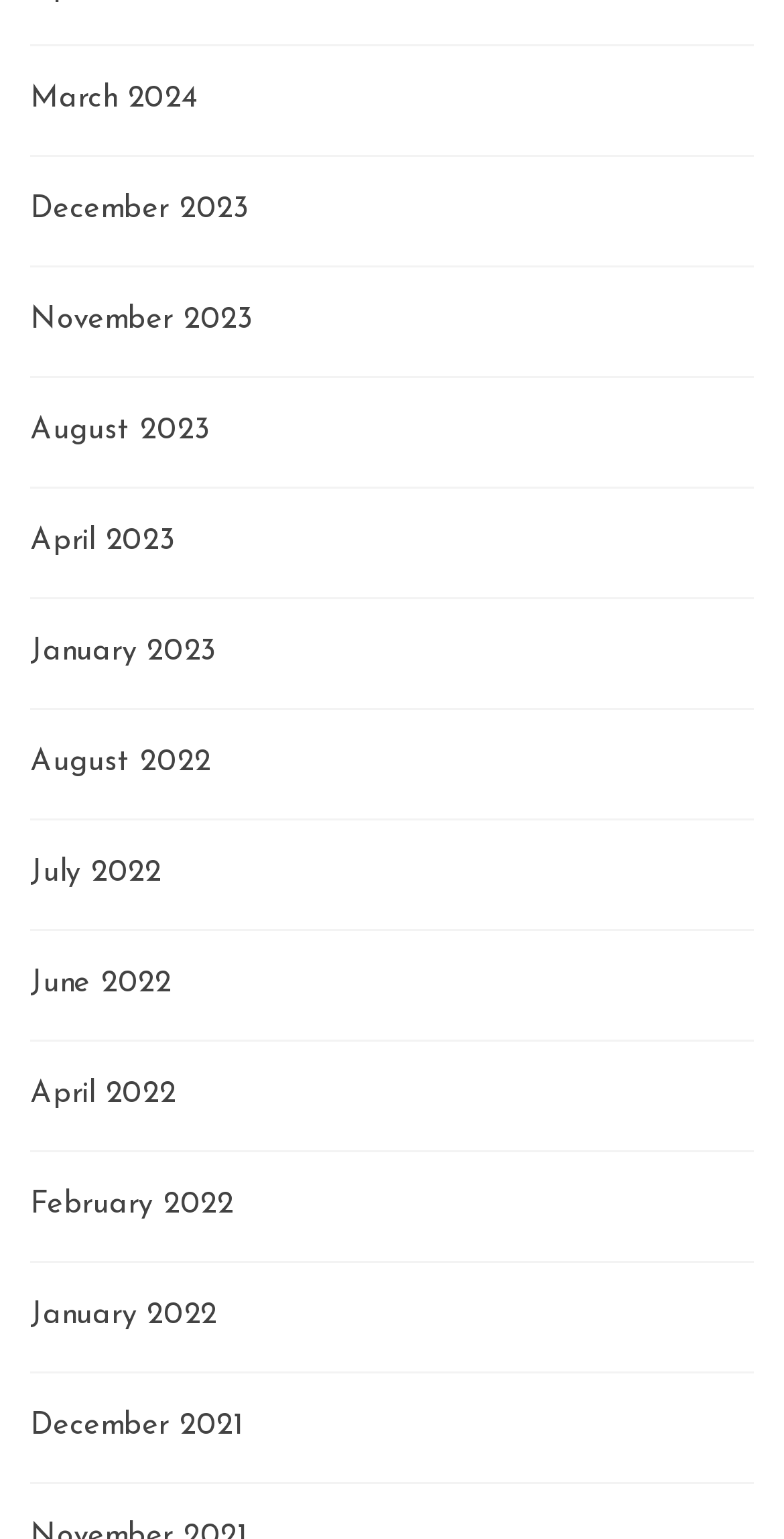Use the information in the screenshot to answer the question comprehensively: How many links are there for the year 2023?

I searched for link elements with the year 2023 and found three links: December 2023, November 2023, and August 2023.